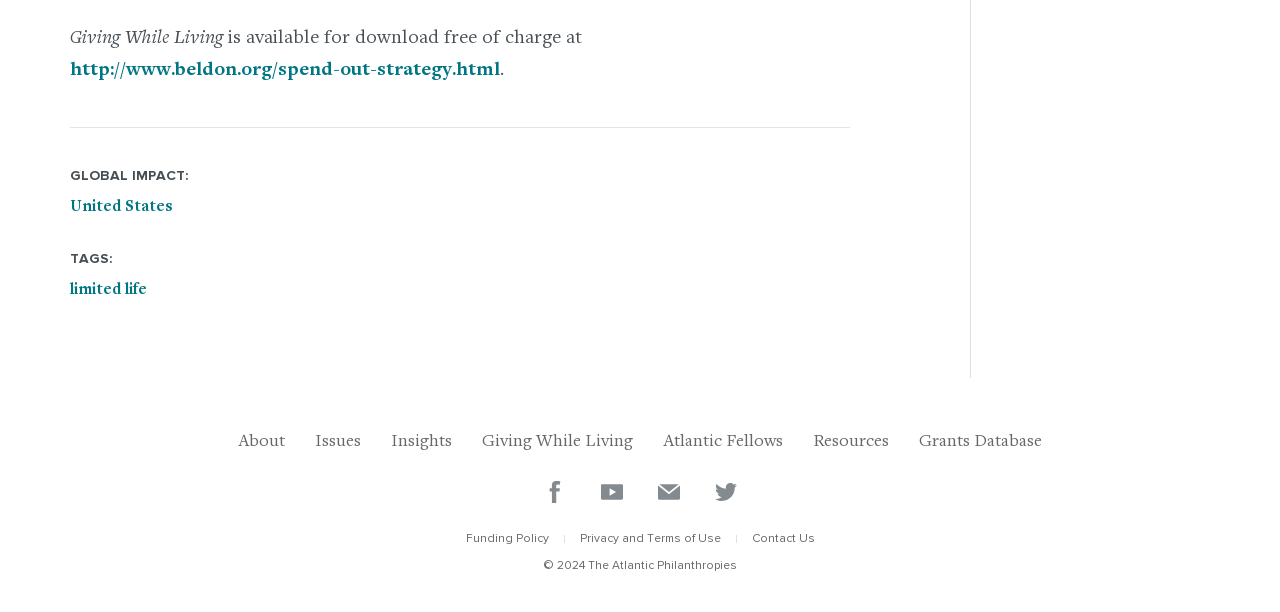What is the name of the strategy available for download? Examine the screenshot and reply using just one word or a brief phrase.

Spend-out Strategy